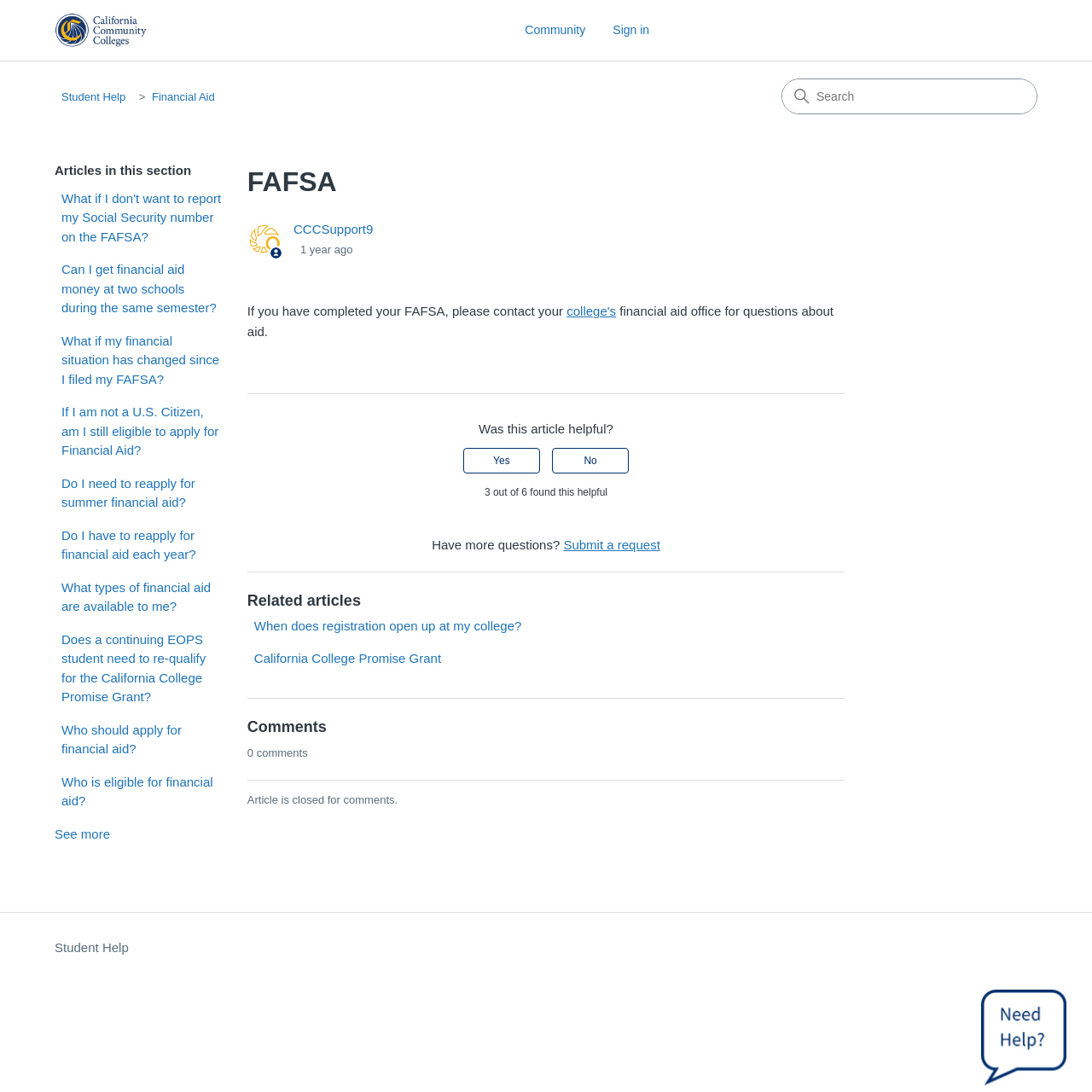Could you please study the image and provide a detailed answer to the question:
What is the button at the bottom right corner of the webpage for?

The button at the bottom right corner of the webpage is for chatting with the support team, as indicated by the image and text 'Chat with Us' on the button.